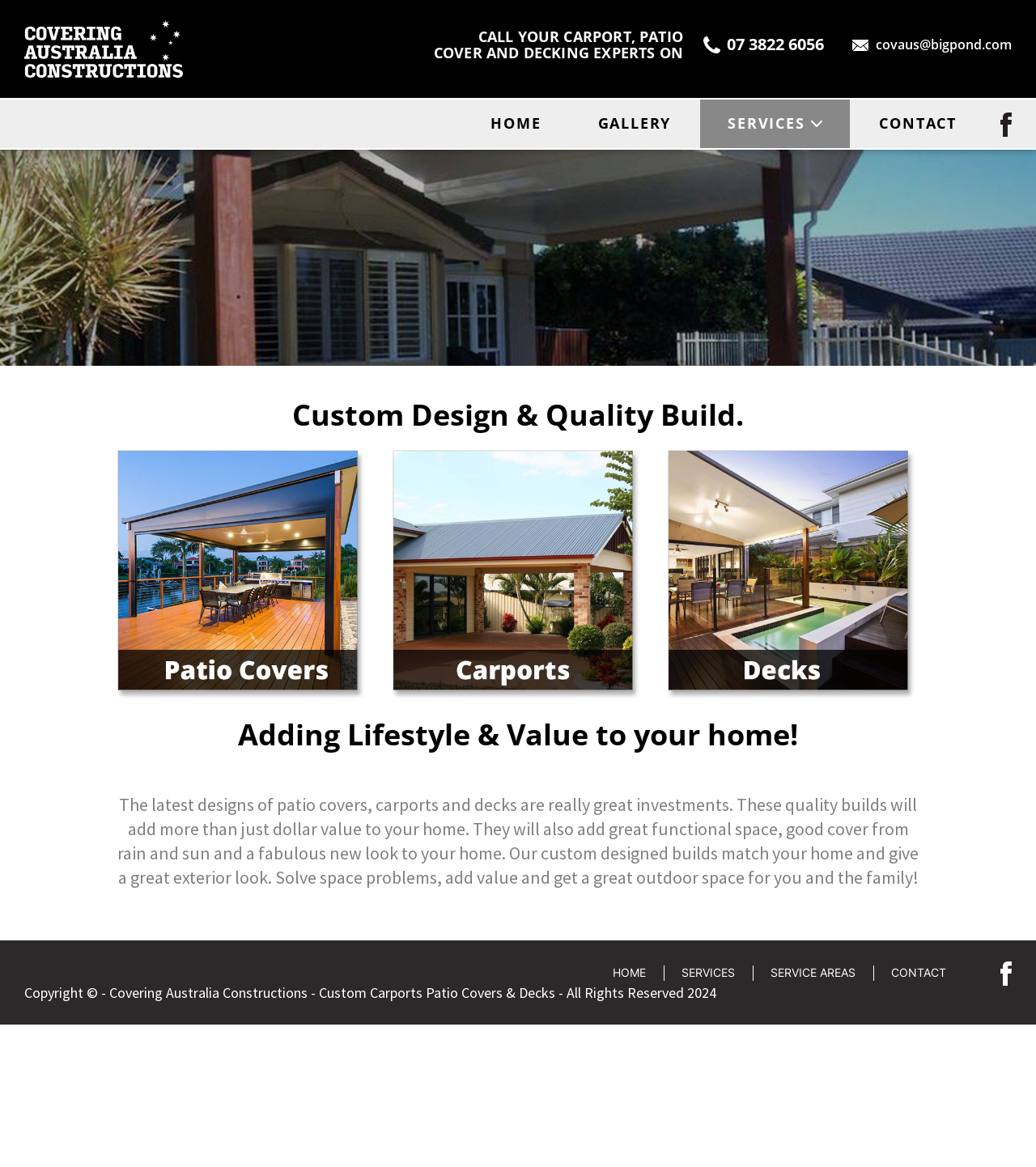Using a single word or phrase, answer the following question: 
What is the company's email address?

covaus@bigpond.com